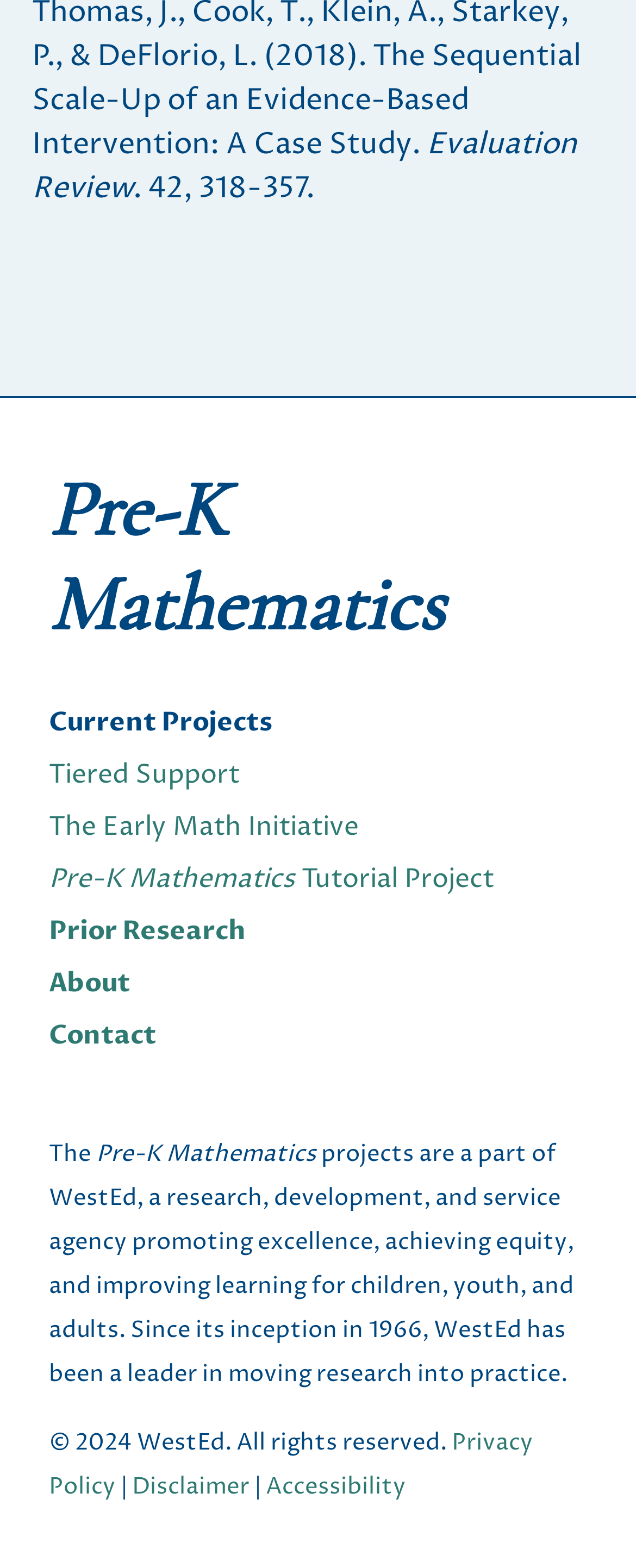What is the purpose of the organization?
Using the visual information, reply with a single word or short phrase.

Promoting excellence, achieving equity, and improving learning